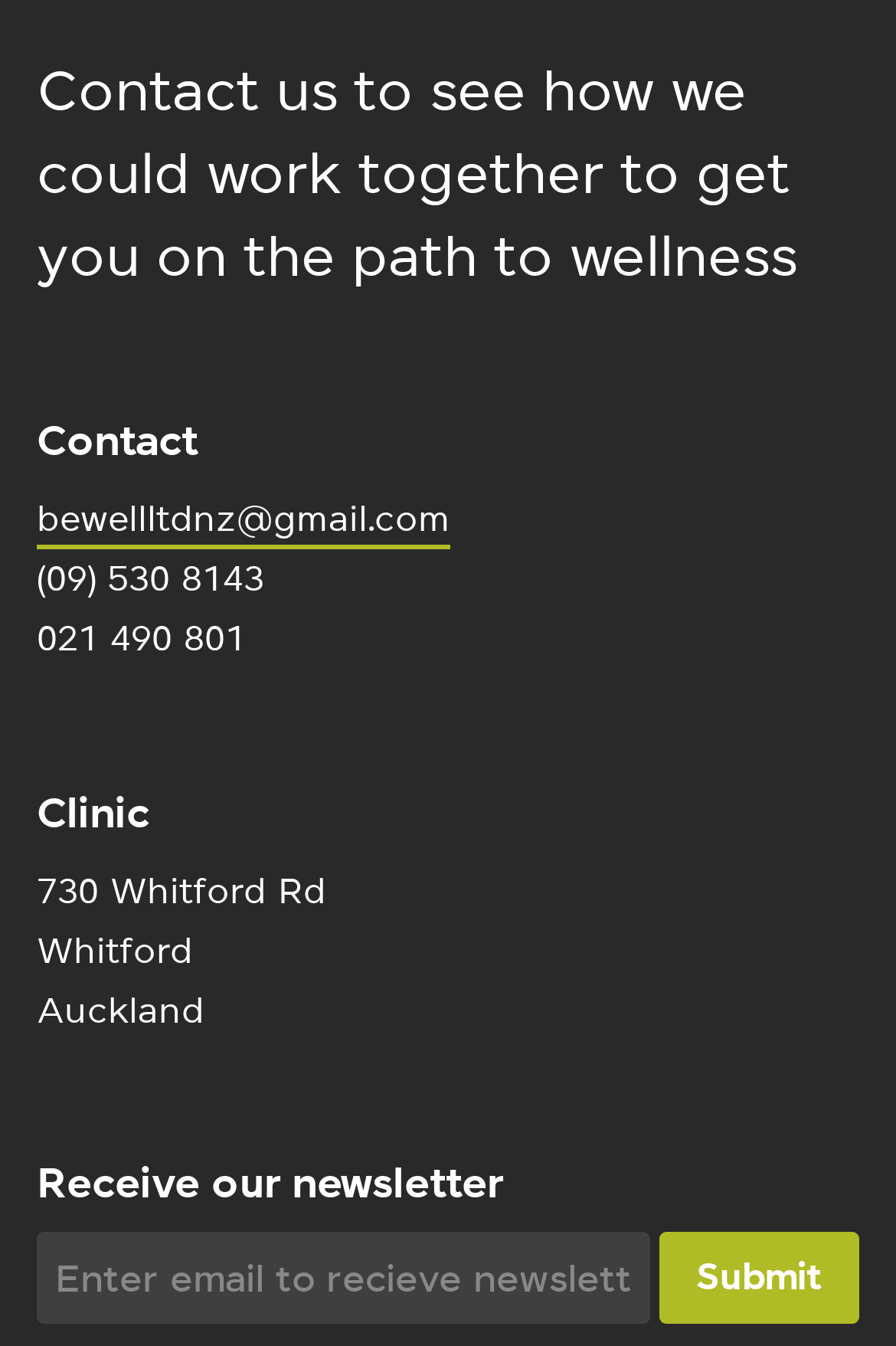Provide the bounding box coordinates of the HTML element this sentence describes: "bewellltdnz@gmail.com". The bounding box coordinates consist of four float numbers between 0 and 1, i.e., [left, top, right, bottom].

[0.041, 0.365, 0.503, 0.408]